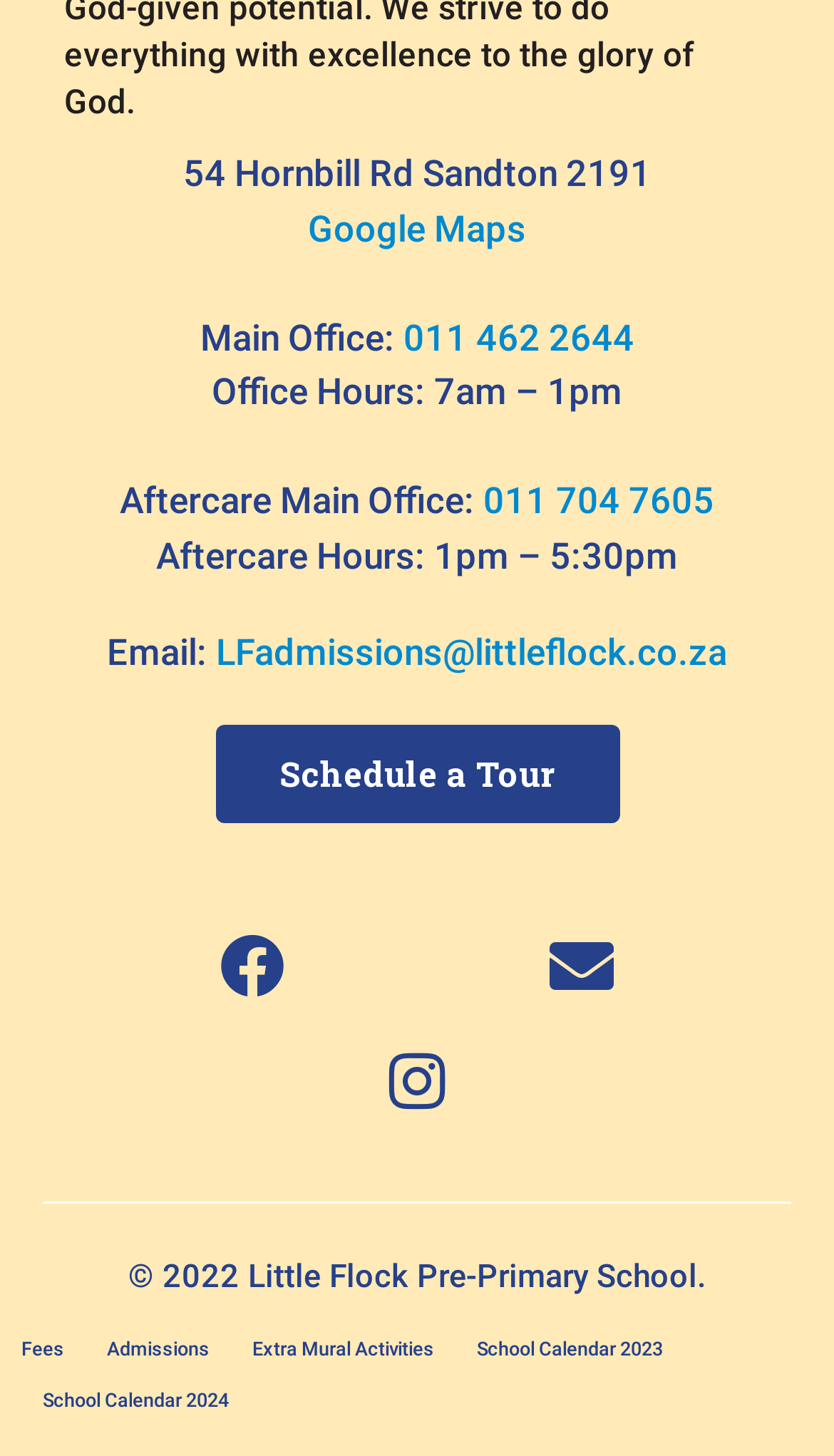Locate the UI element described by Admissions in the provided webpage screenshot. Return the bounding box coordinates in the format (top-left x, top-left y, bottom-right x, bottom-right y), ensuring all values are between 0 and 1.

[0.128, 0.909, 0.251, 0.945]